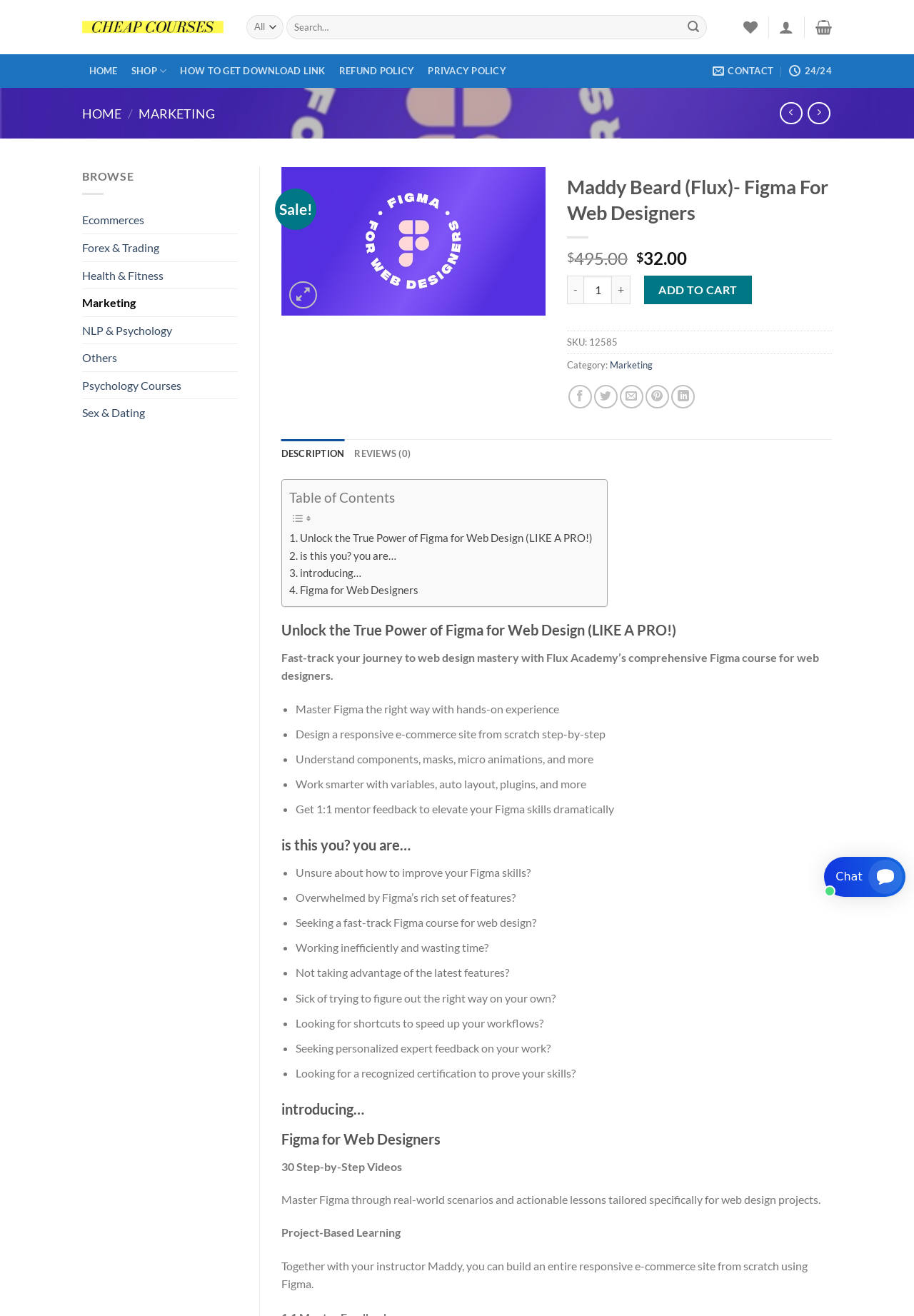Identify the bounding box coordinates of the part that should be clicked to carry out this instruction: "Add to wishlist".

[0.548, 0.159, 0.585, 0.18]